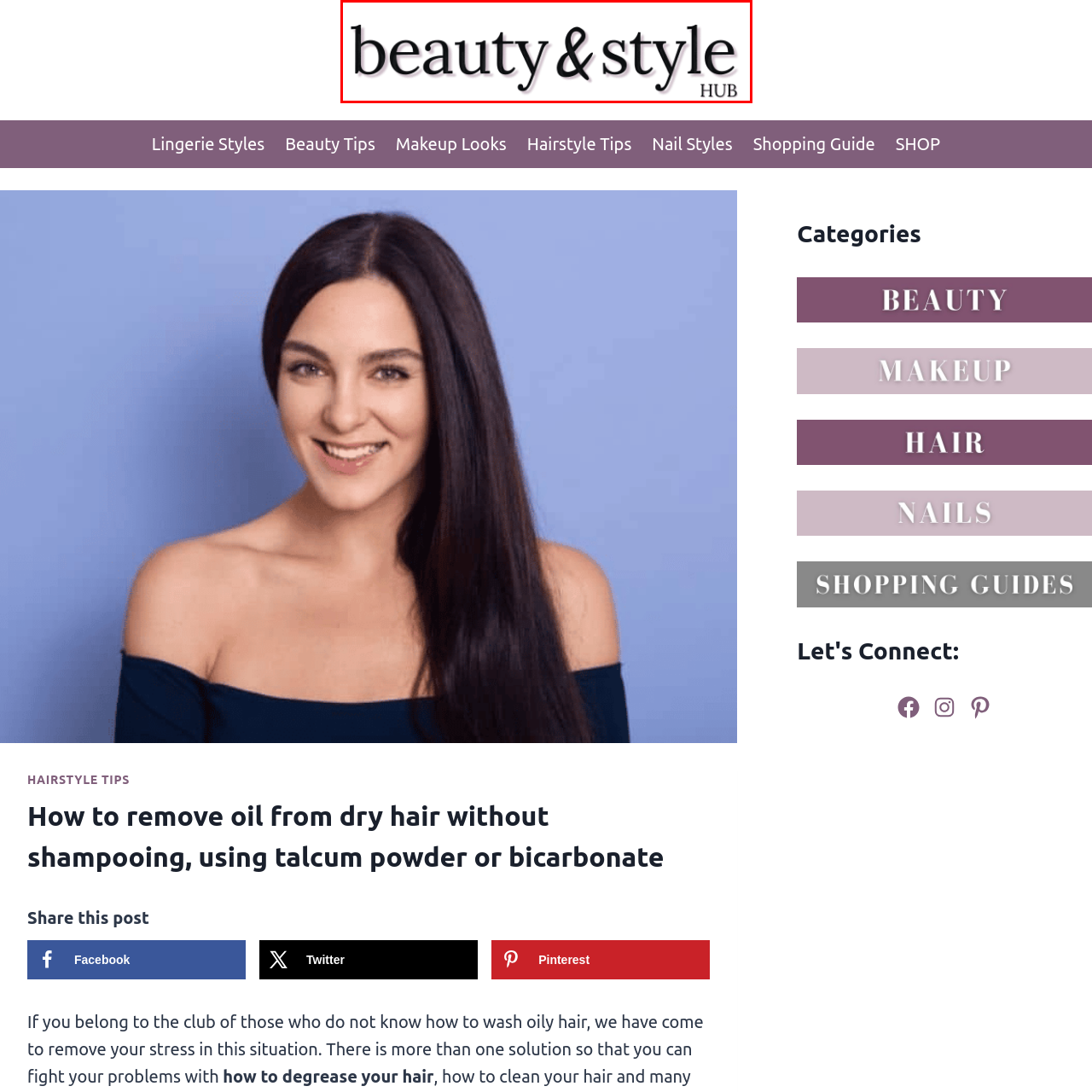Inspect the image within the red box and provide a detailed and thorough answer to the following question: What does 'HUB' represent in the logo?

The word 'HUB' is presented in a simpler format compared to 'beauty' and 'style', implying that it represents a central place or a hub where various beauty and style resources are aggregated, making it a one-stop platform for users.